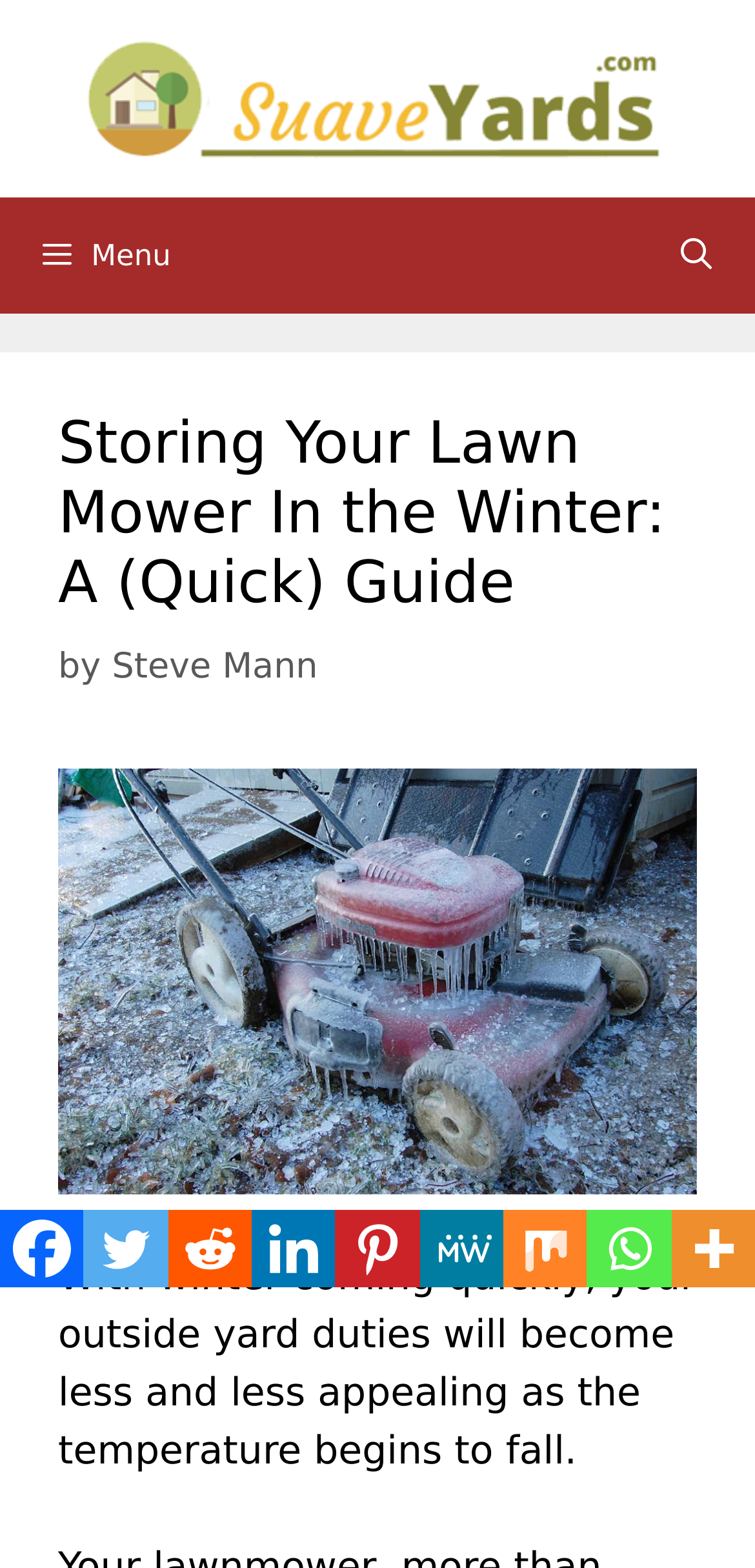How many social media links are available?
Look at the screenshot and provide an in-depth answer.

The social media links can be found at the bottom of the webpage, where there are links to Facebook, Twitter, Reddit, Linkedin, Pinterest, MeWe, Mix, and Whatsapp, totaling 8 social media links.